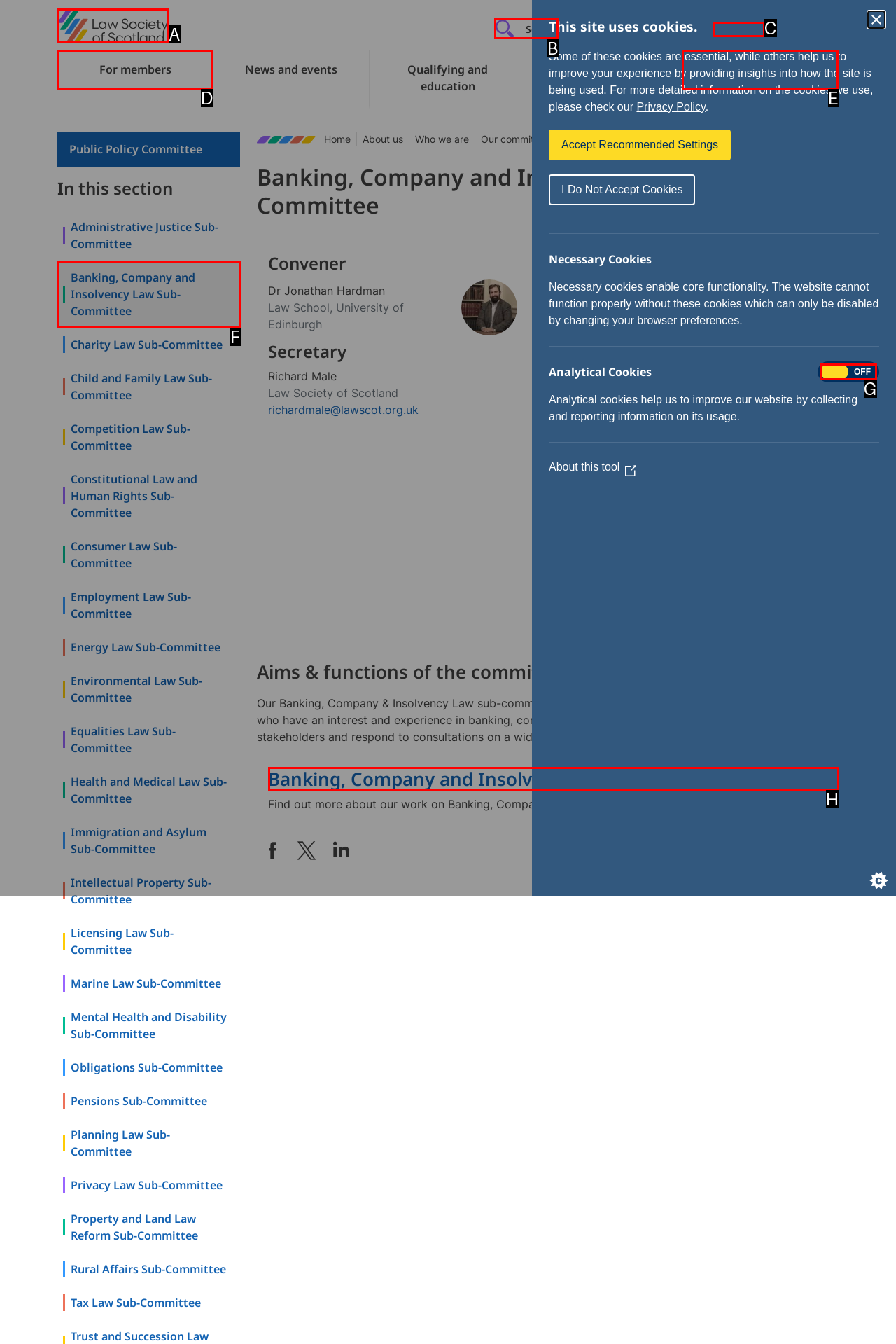Which option should be clicked to complete this task: Search for something
Reply with the letter of the correct choice from the given choices.

B